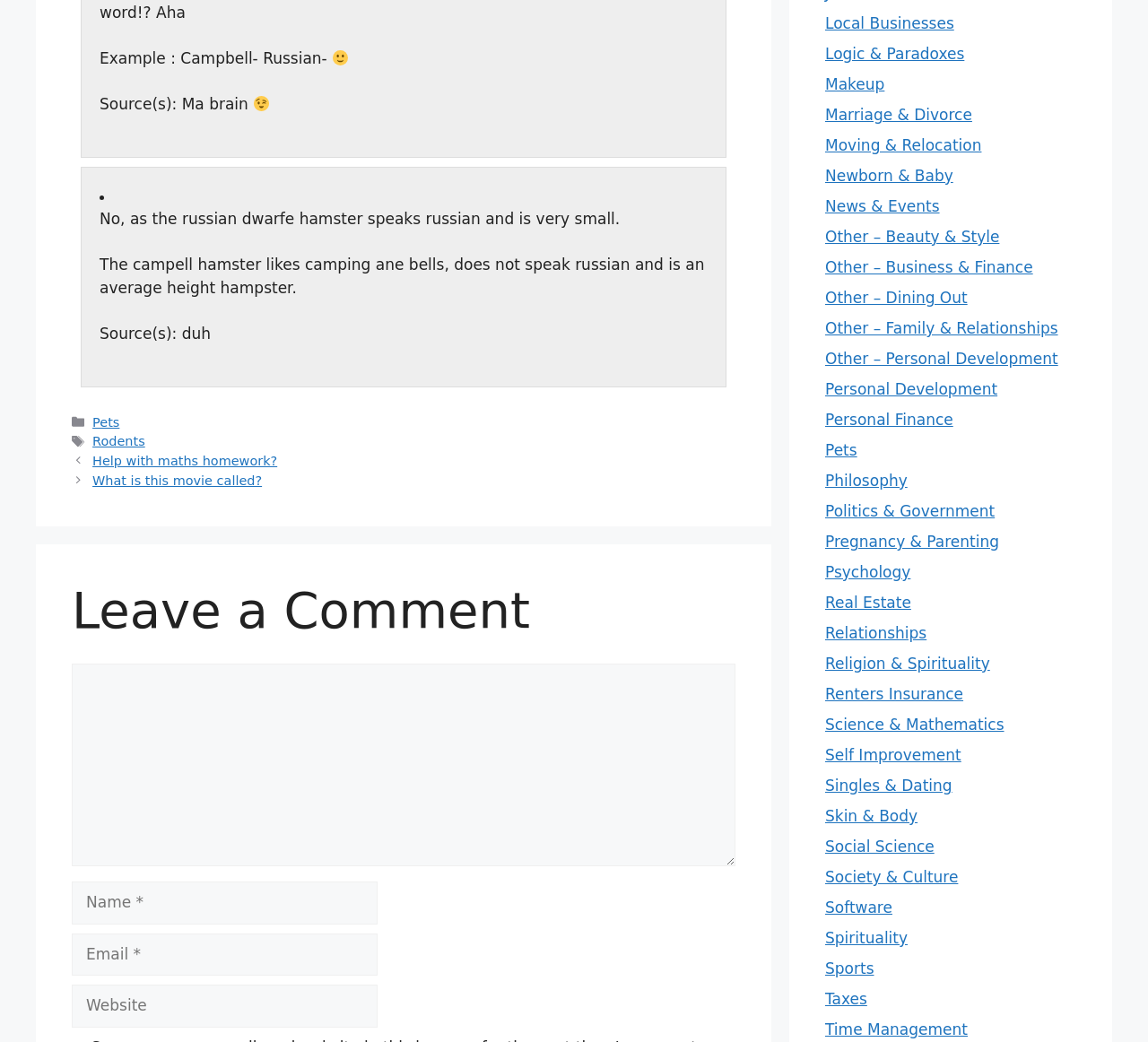Locate the bounding box coordinates of the area that needs to be clicked to fulfill the following instruction: "Click on the 'Next' button". The coordinates should be in the format of four float numbers between 0 and 1, namely [left, top, right, bottom].

[0.081, 0.454, 0.228, 0.468]